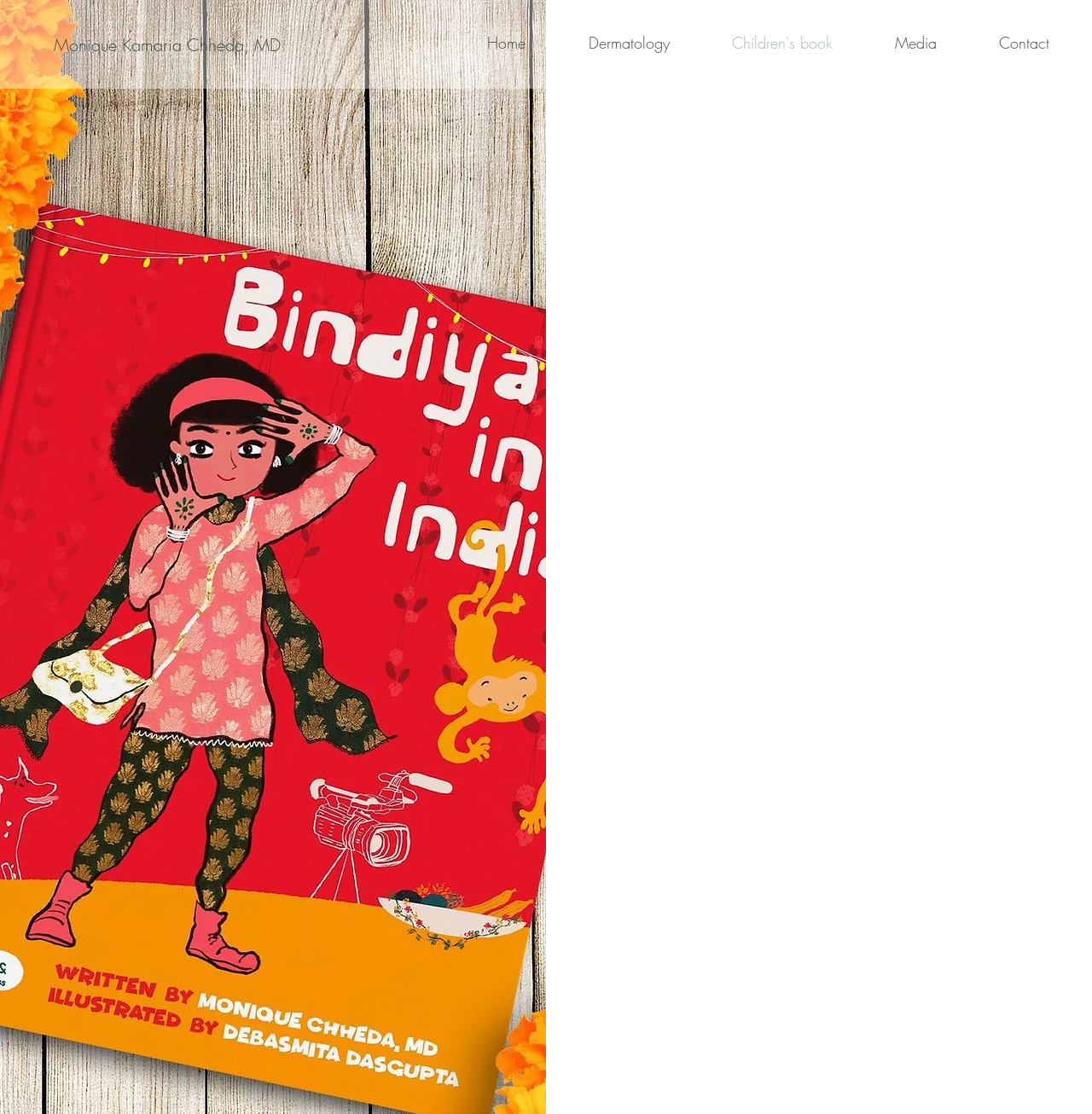Answer this question in one word or a short phrase: What is the topic of the book Bindiya in India?

Indian wedding